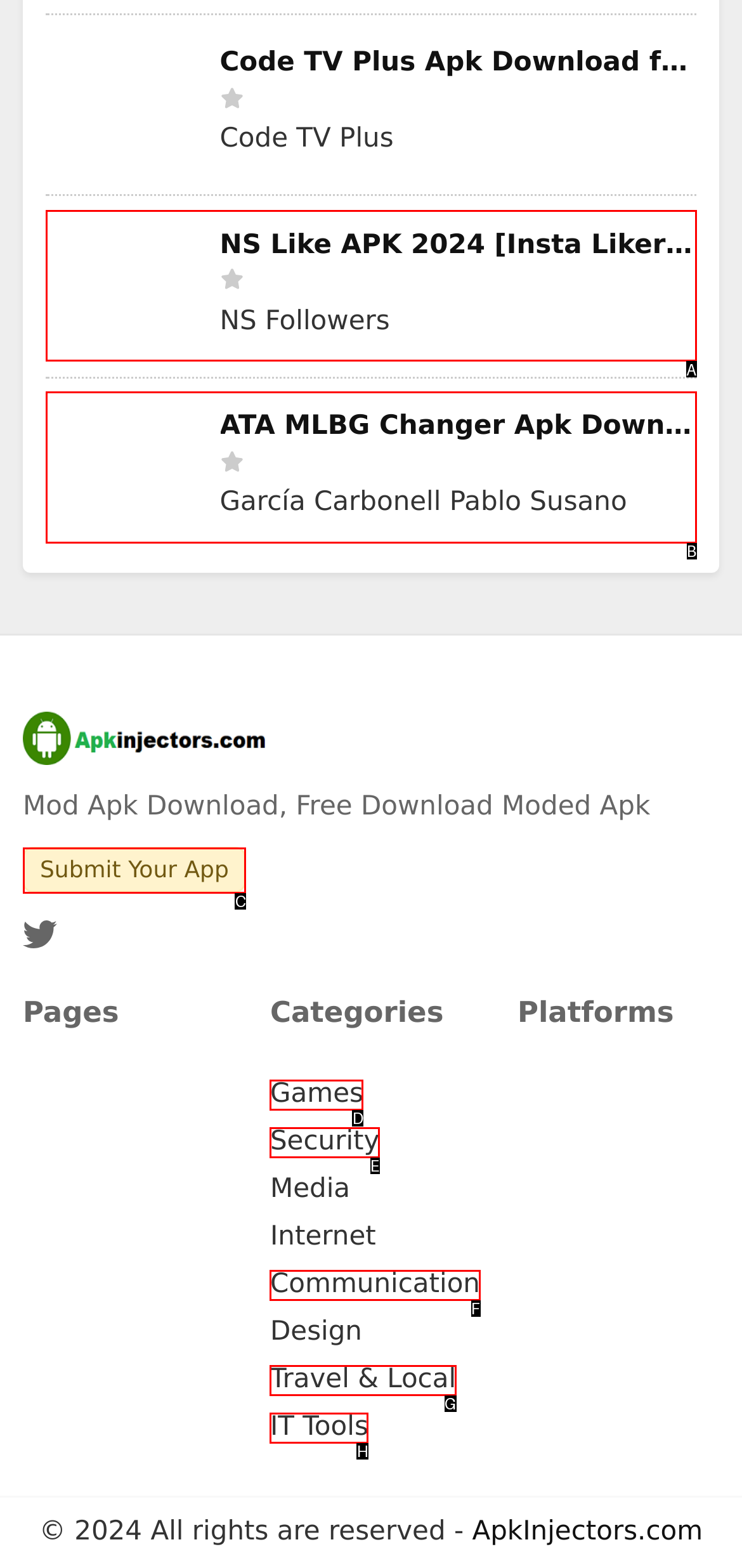From the given choices, determine which HTML element aligns with the description: IT Tools Respond with the letter of the appropriate option.

H